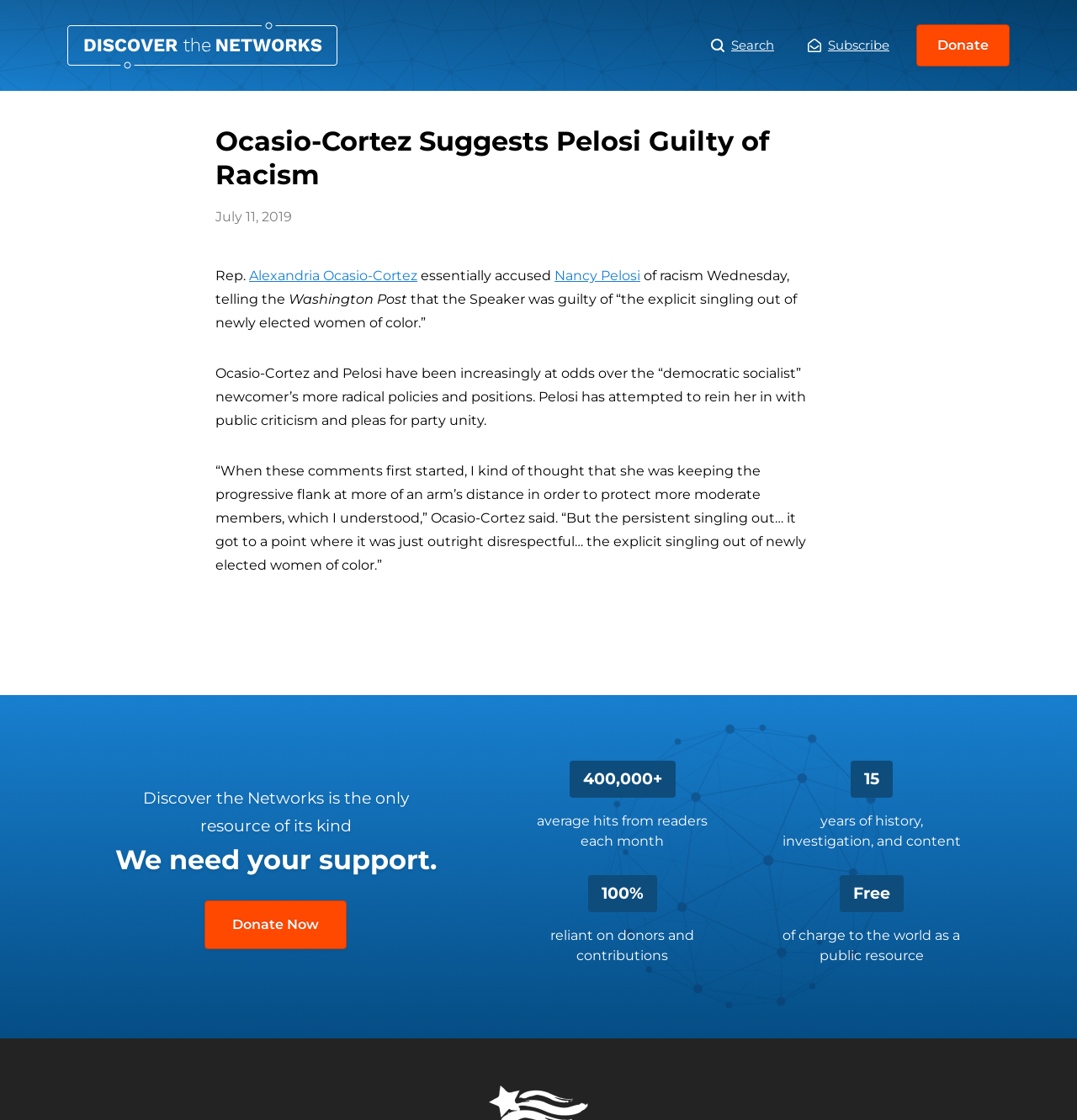Predict the bounding box coordinates of the UI element that matches this description: "Search". The coordinates should be in the format [left, top, right, bottom] with each value between 0 and 1.

[0.66, 0.031, 0.719, 0.05]